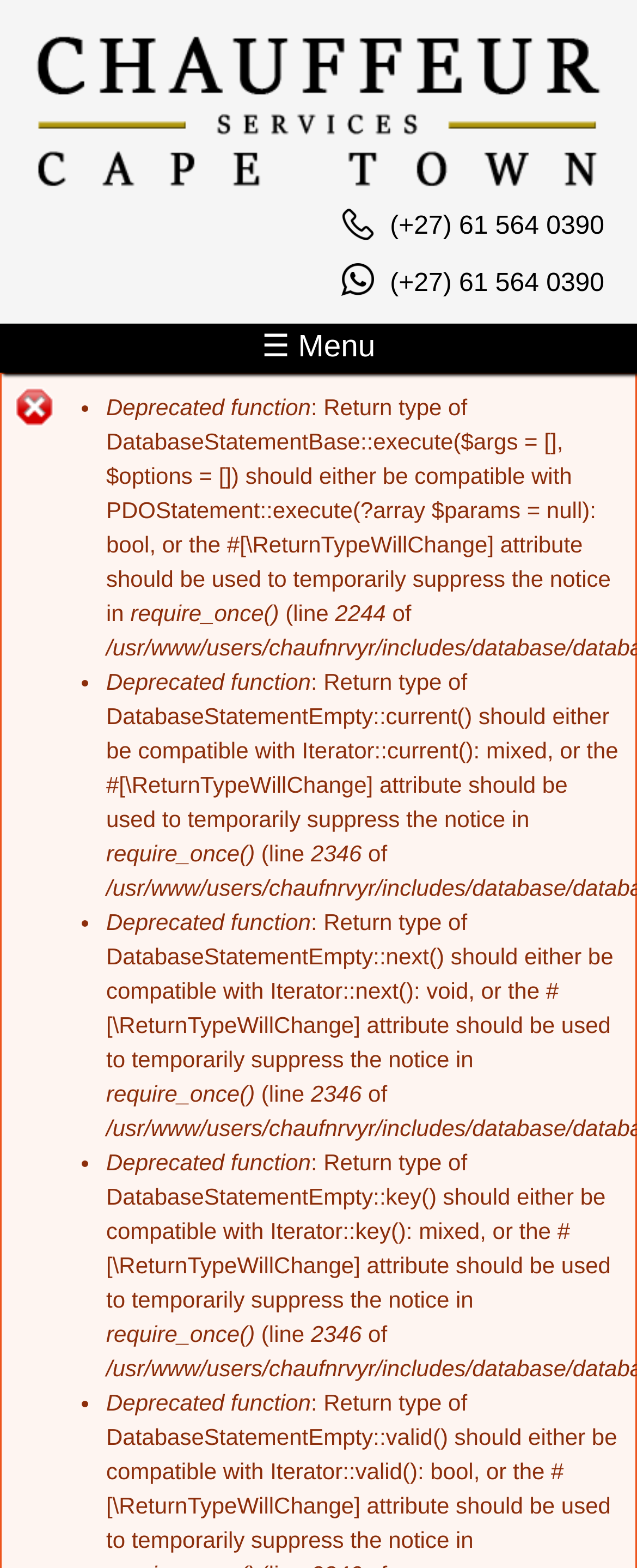Use a single word or phrase to answer the question:
What is the purpose of the 'Skip to main content' link?

To bypass navigation and go to main content